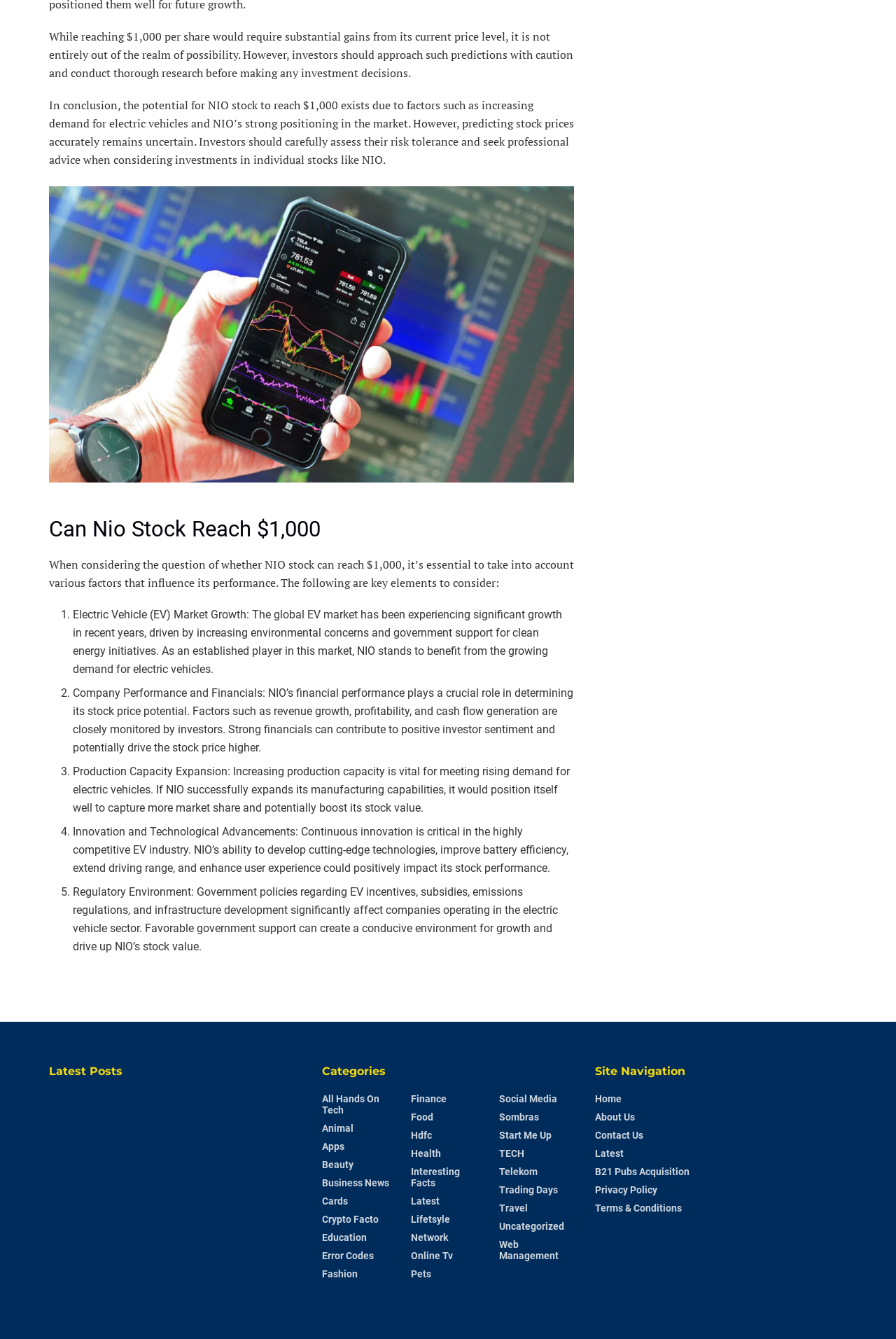Specify the bounding box coordinates for the region that must be clicked to perform the given instruction: "Click on the 'Finance' category".

[0.458, 0.816, 0.498, 0.825]